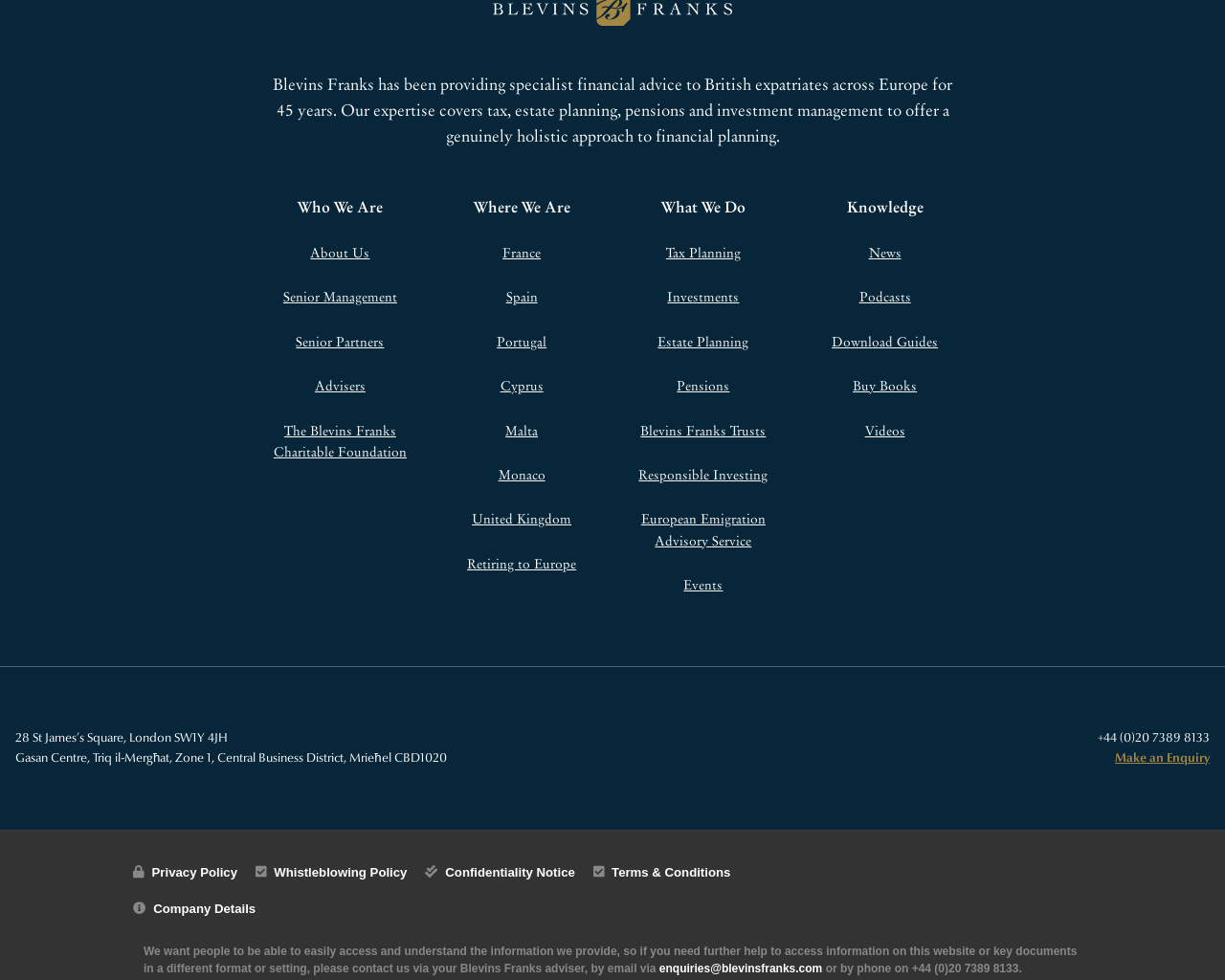Pinpoint the bounding box coordinates of the clickable element to carry out the following instruction: "Read the latest news."

[0.709, 0.25, 0.736, 0.267]